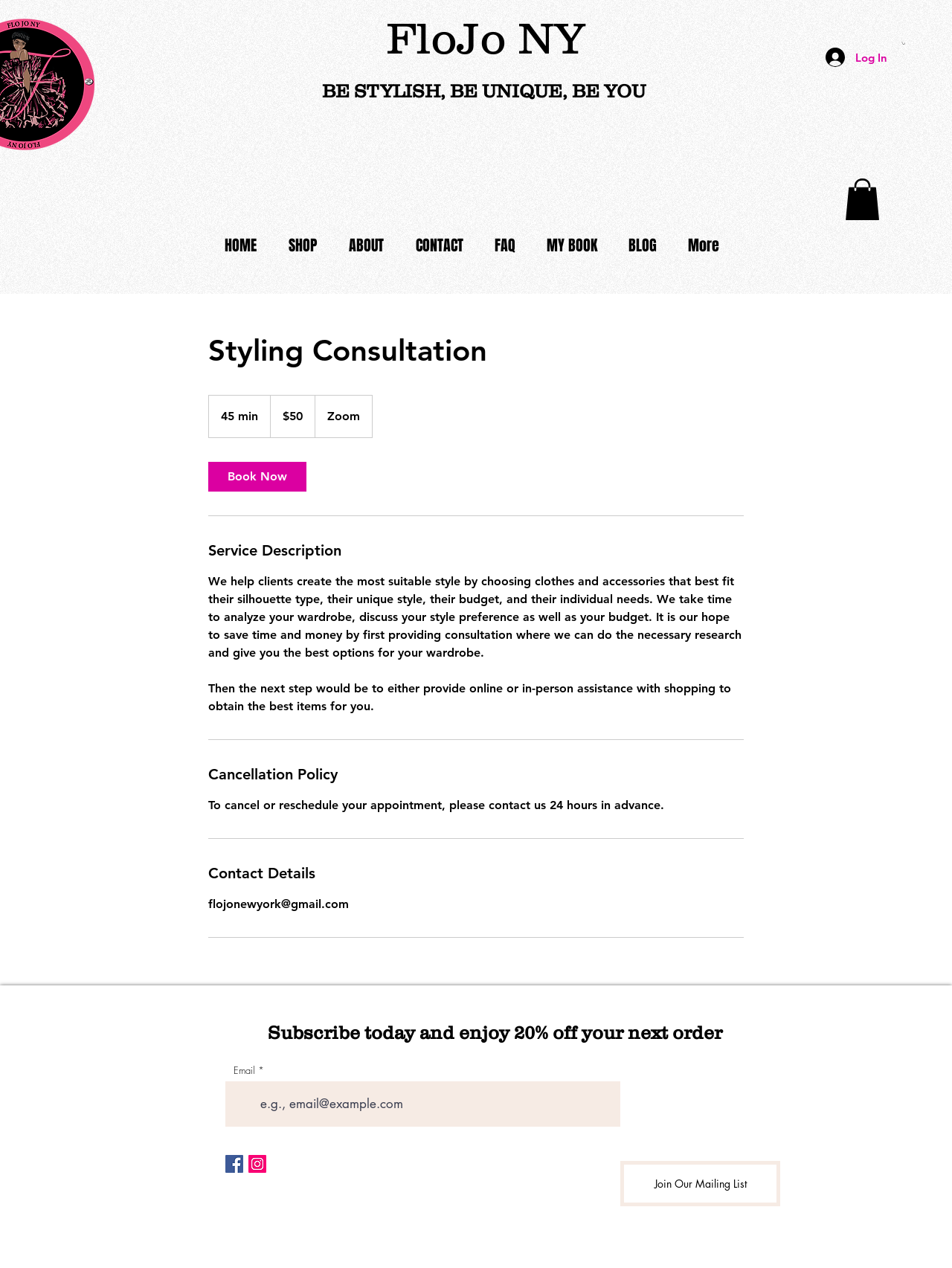Examine the image and give a thorough answer to the following question:
What is the purpose of the styling consultation service?

The purpose of the styling consultation service can be inferred from the service description, which states that the service helps clients create the most suitable style by choosing clothes and accessories that best fit their silhouette type, unique style, budget, and individual needs.